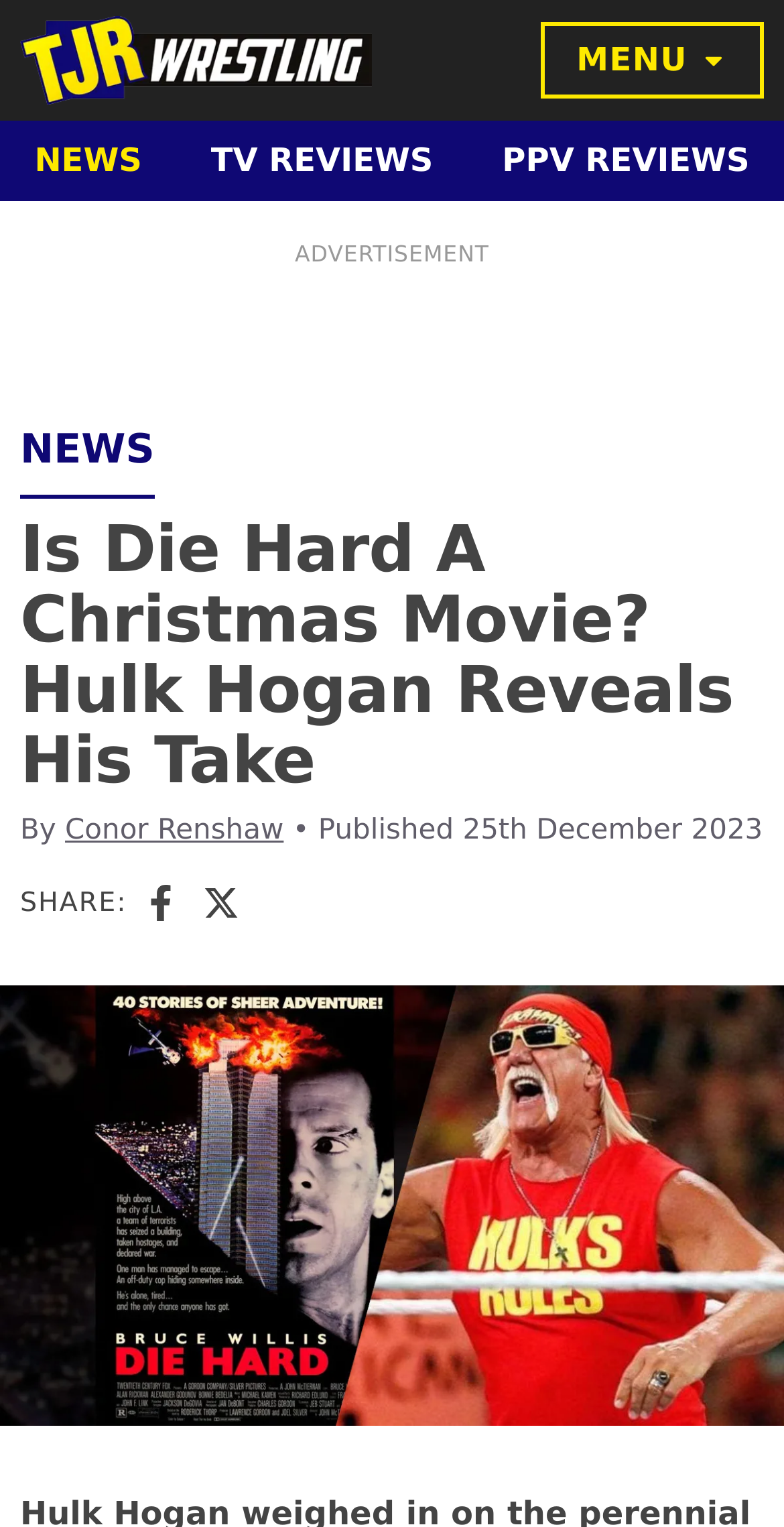Analyze the image and deliver a detailed answer to the question: What is the topic of the article?

I determined the topic of the article by reading the header, which says 'Is Die Hard A Christmas Movie? Hulk Hogan Reveals His Take', and by looking at the image, which appears to be related to the movie Die Hard.